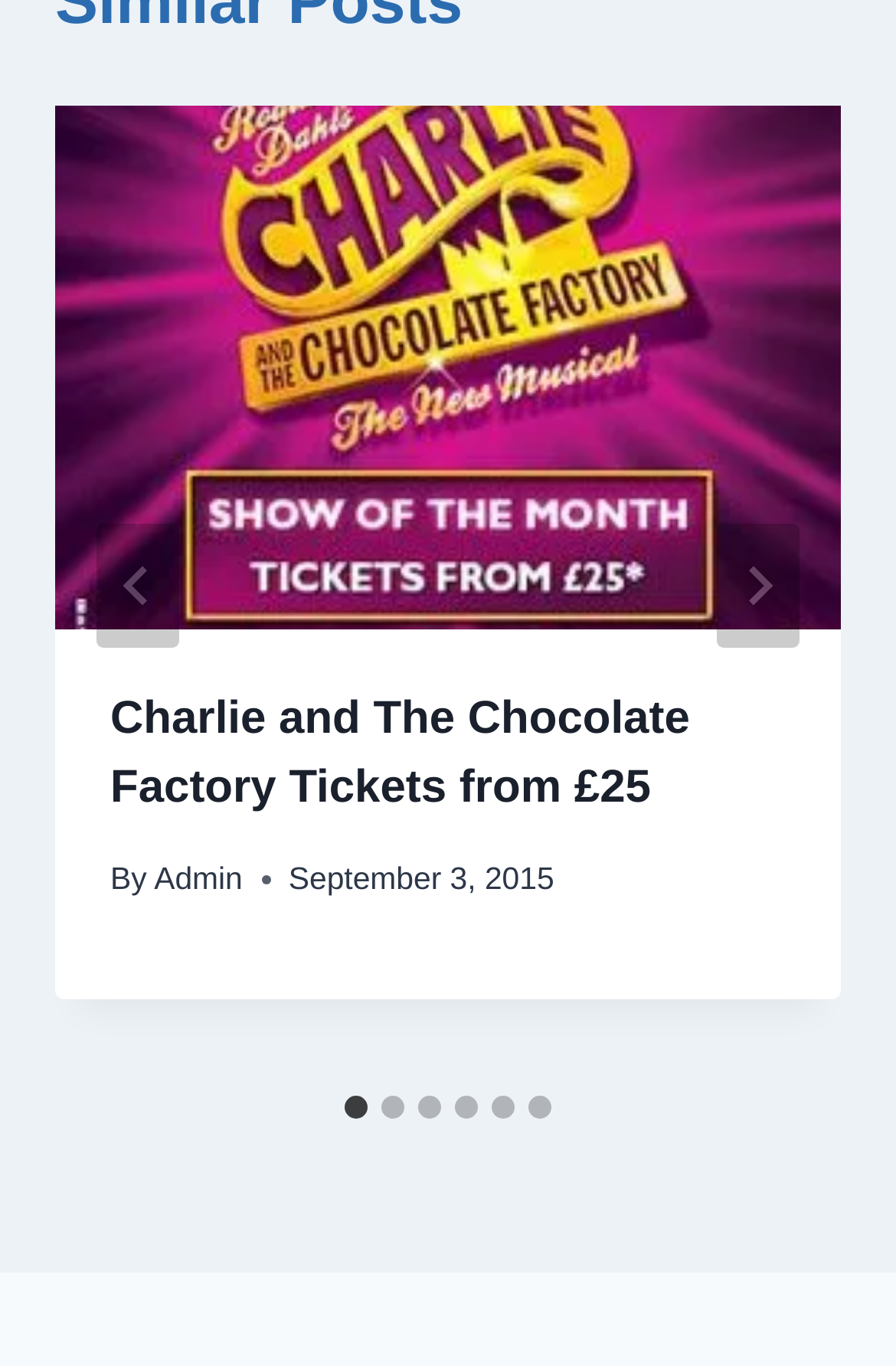What is the minimum ticket price?
Could you answer the question with a detailed and thorough explanation?

The minimum ticket price can be found in the header section of the webpage, where it says 'Charlie and The Chocolate Factory Tickets from £25'. This suggests that the minimum price for tickets to this event is £25.